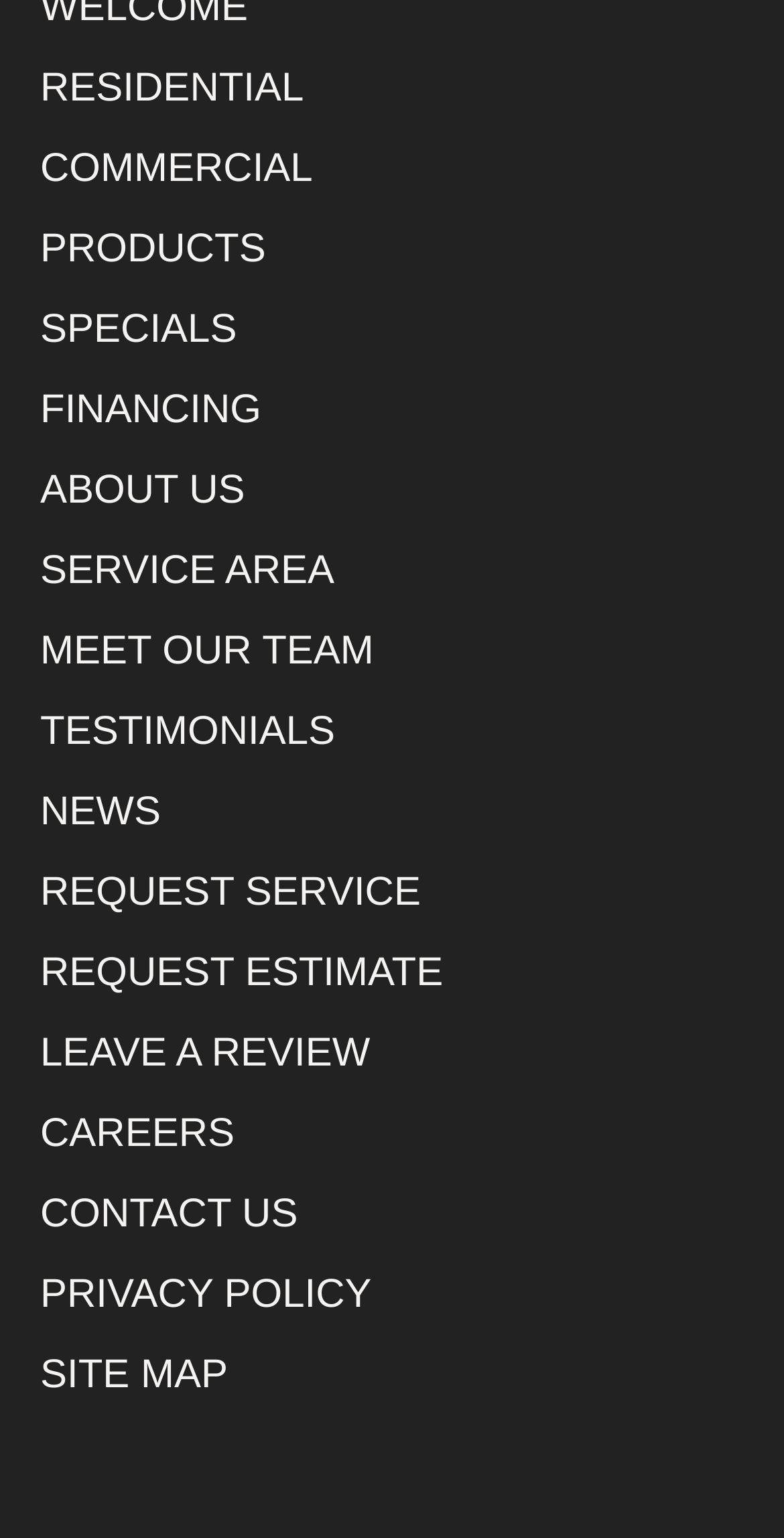Please identify the bounding box coordinates of the clickable area that will fulfill the following instruction: "Go to Backup category". The coordinates should be in the format of four float numbers between 0 and 1, i.e., [left, top, right, bottom].

None